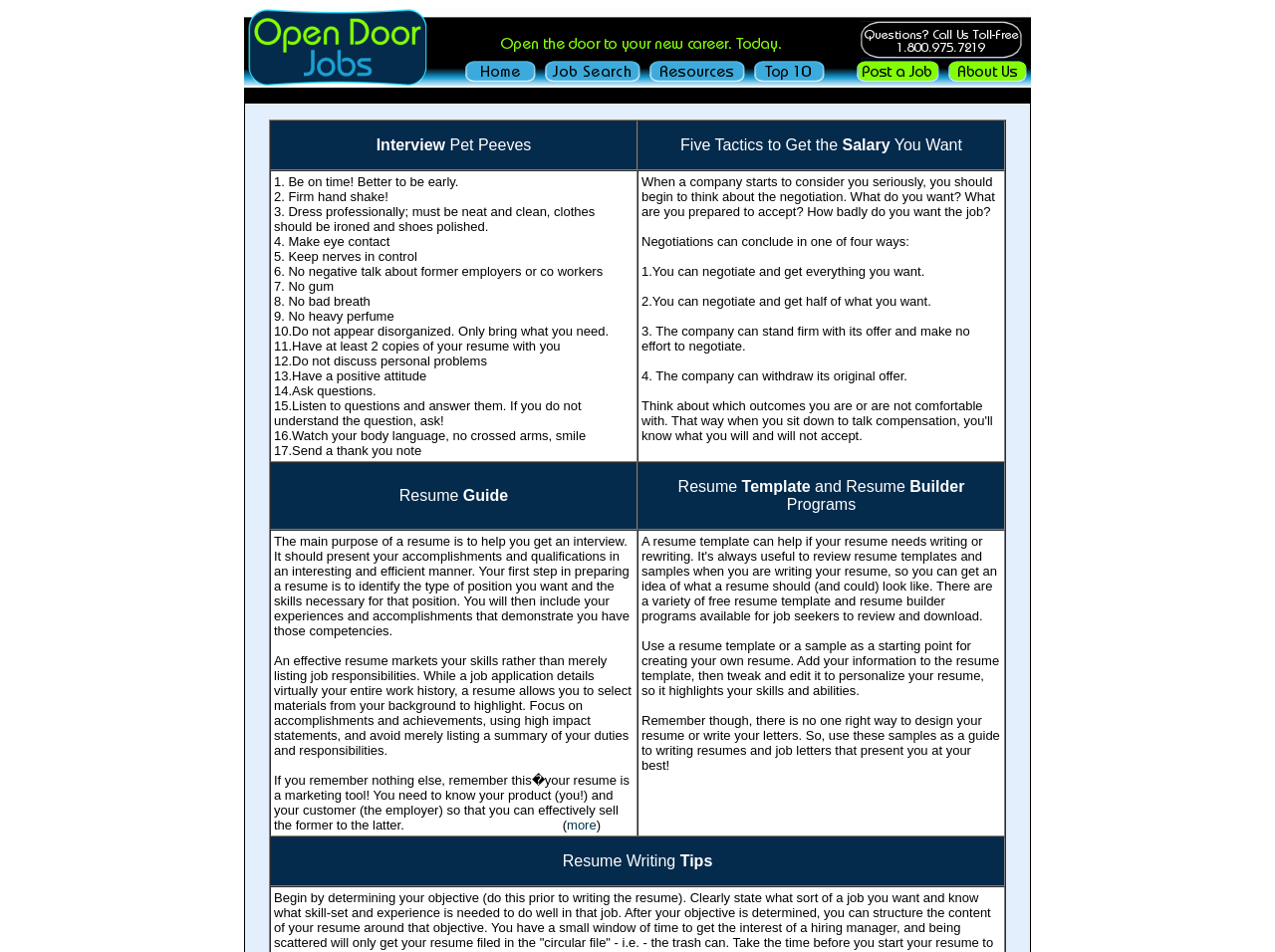Provide a thorough description of the webpage you see.

The webpage is titled "Open Door Jobs: Open the Door To Your New Career" and appears to be a career development resource. At the top of the page, there is a layout table that spans almost the entire width of the page, with a small margin on the left side. Within this table, there are three rows of grid cells, each containing various pieces of content related to job searching and career development.

In the first row, there are two grid cells side by side. The left cell contains a list of 17 interview pet peeves, with each point listed as a separate static text element. The right cell contains two articles, "Five Tactics to Get the Salary You Want" and "When a company starts to consider you seriously, you should begin to think about the negotiation." The second article is a longer piece of text that discusses the outcomes of salary negotiations.

In the second row, there are two more grid cells. The left cell contains a "Resume Guide" and the right cell contains information about "Resume Template and Resume Builder Programs." The text in the right cell explains the purpose of a resume and how to use a template to create an effective one.

In the third row, there are again two grid cells. The left cell contains a longer article about the main purpose of a resume and how to prepare one, with a link to read more at the bottom. The right cell contains information about using resume templates and samples to create a personalized resume, with a reminder that there is no one right way to design a resume.

At the very bottom of the page, there is a final grid cell containing the title "Resume Writing Tips."